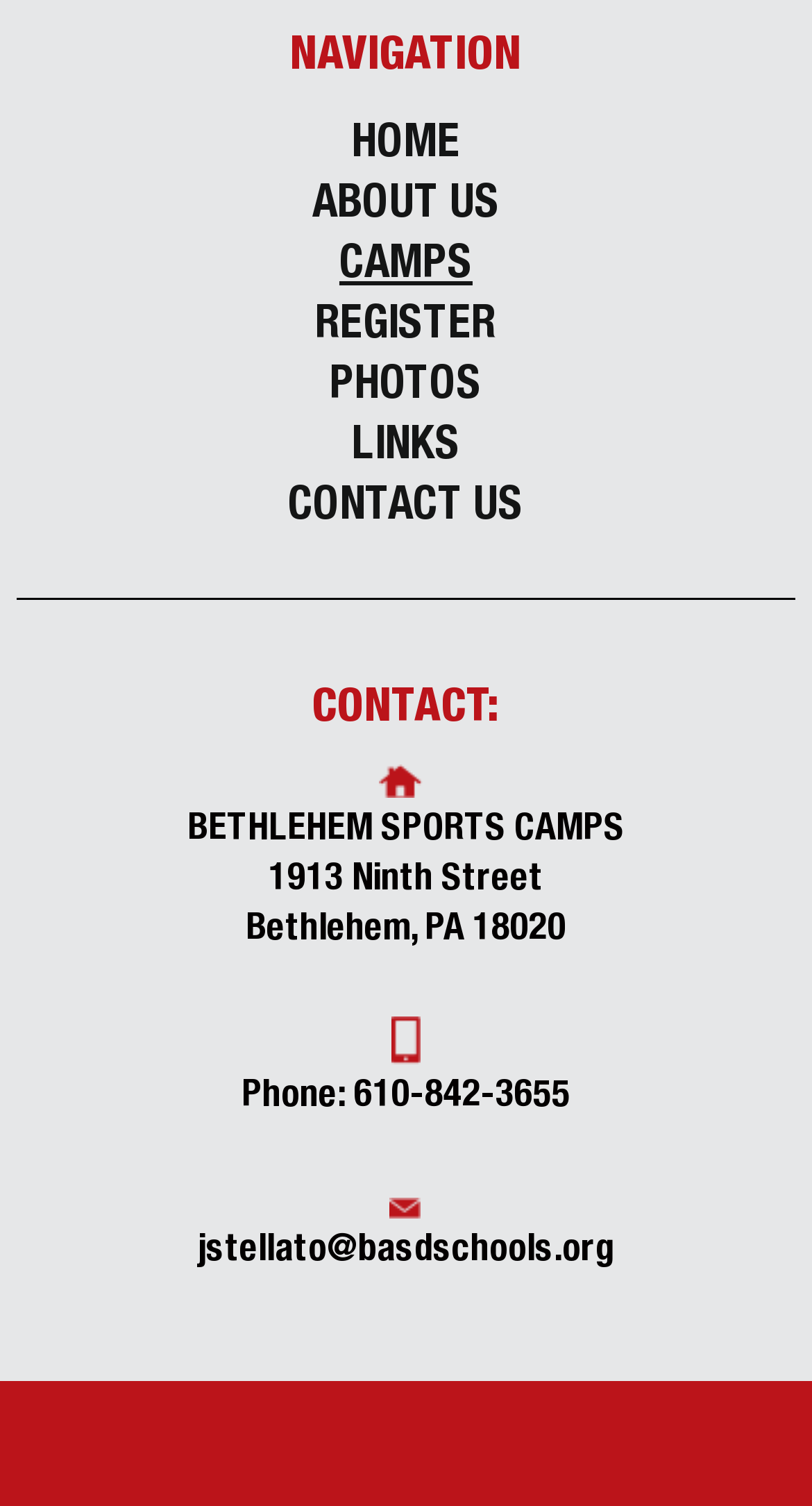Locate the bounding box coordinates of the clickable area to execute the instruction: "go to home page". Provide the coordinates as four float numbers between 0 and 1, represented as [left, top, right, bottom].

[0.433, 0.082, 0.567, 0.112]